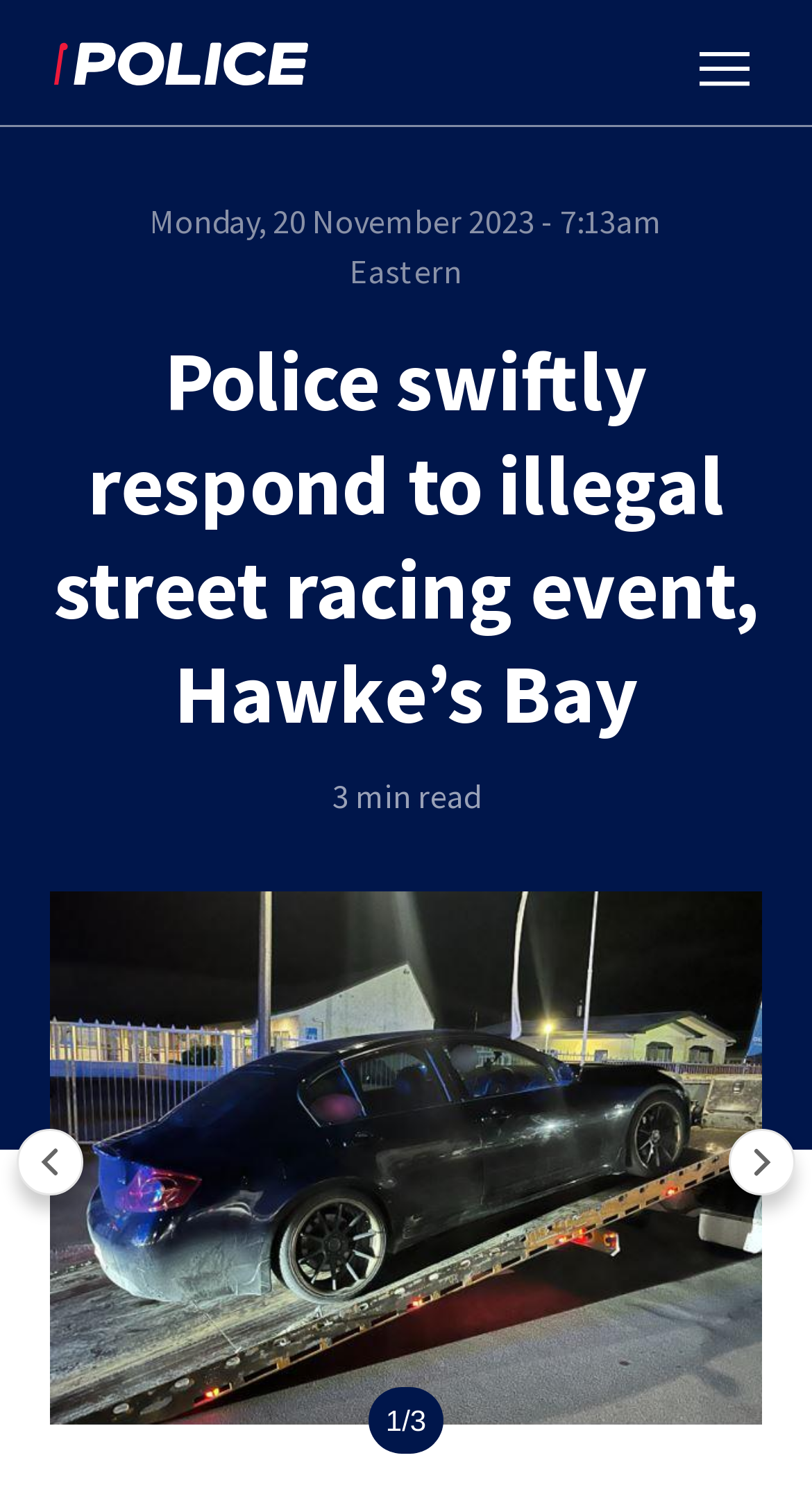Utilize the details in the image to thoroughly answer the following question: What is the region mentioned in the news article?

I found the region by looking at the StaticText element with the content 'Hawke’s Bay' which is located below the date and time of the news article.